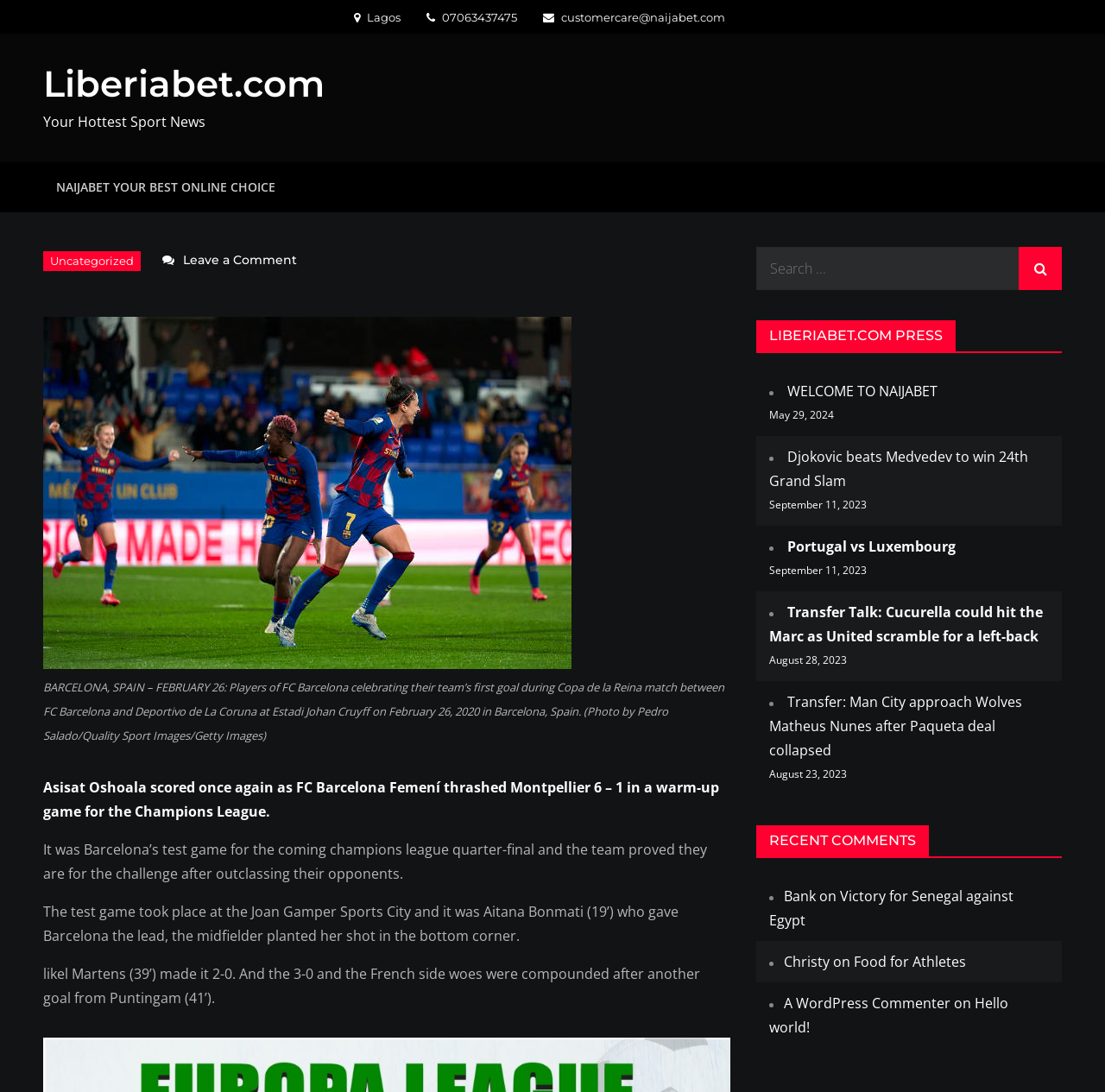Bounding box coordinates must be specified in the format (top-left x, top-left y, bottom-right x, bottom-right y). All values should be floating point numbers between 0 and 1. What are the bounding box coordinates of the UI element described as: Hello world!

[0.696, 0.91, 0.912, 0.95]